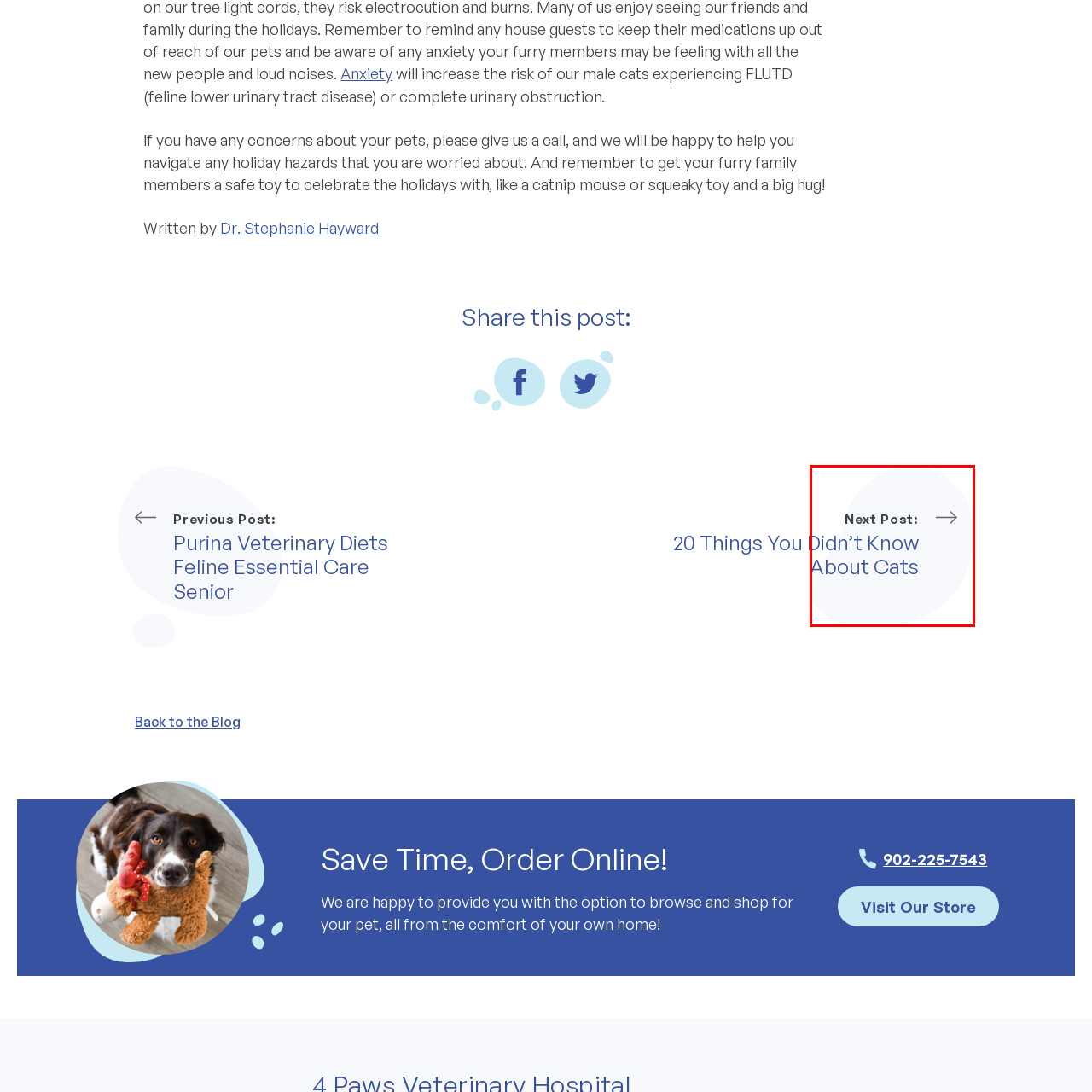Please provide a comprehensive description of the image that is enclosed within the red boundary.

The image features a visually appealing link section titled "Next Post:" in a vibrant design, inviting readers to explore further. Below this heading, the title "20 Things You Didn’t Know About Cats" is presented in a bold blue font, drawing attention to the intriguing content. An arrow graphic points right, suggesting continuity and encouraging users to click for additional information. This inviting layout encourages engagement by seamlessly guiding readers to the next article, thereby enhancing their browsing experience on the platform.